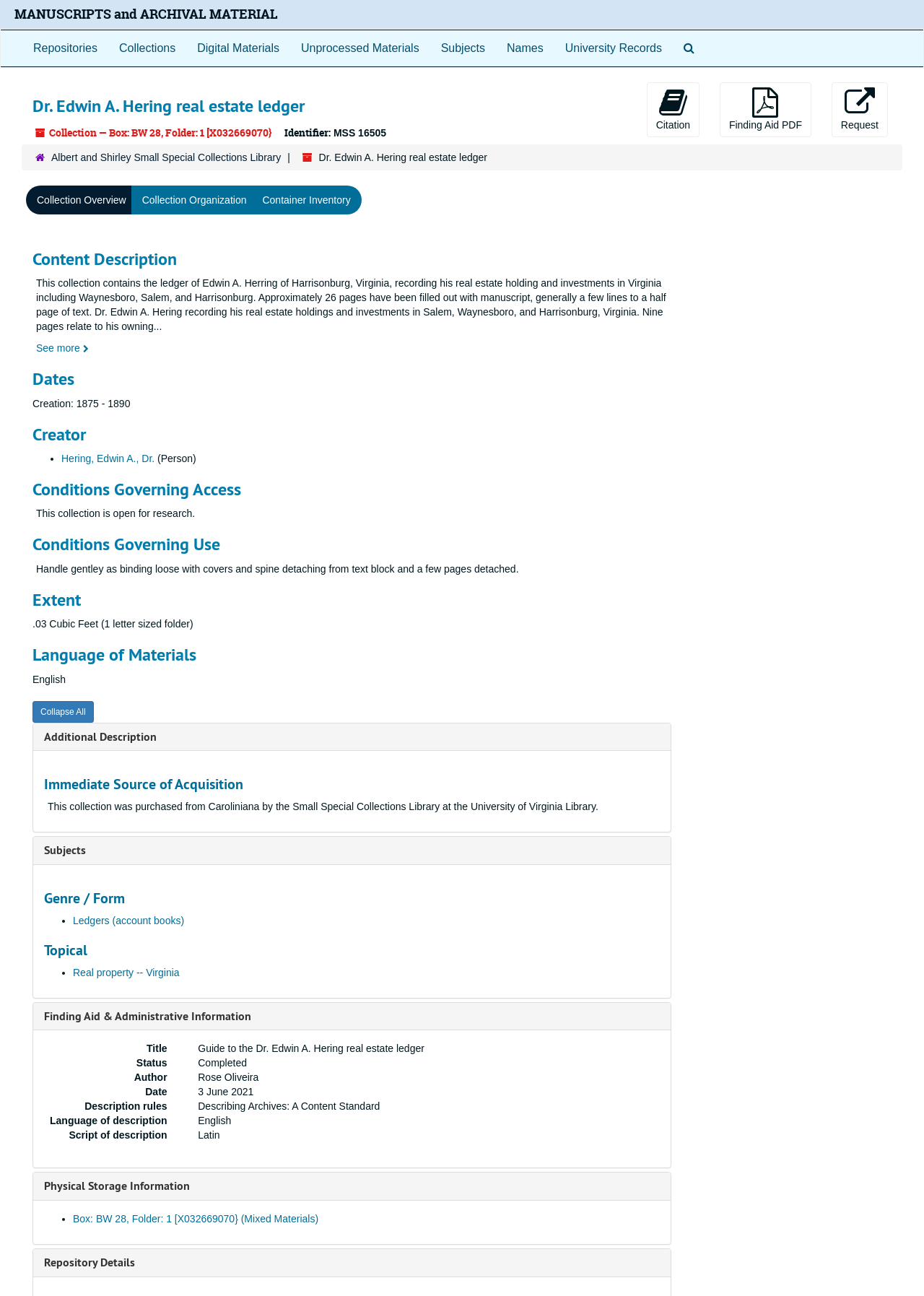Using the element description: "Finding Aid & Administrative Information", determine the bounding box coordinates for the specified UI element. The coordinates should be four float numbers between 0 and 1, [left, top, right, bottom].

[0.048, 0.778, 0.272, 0.79]